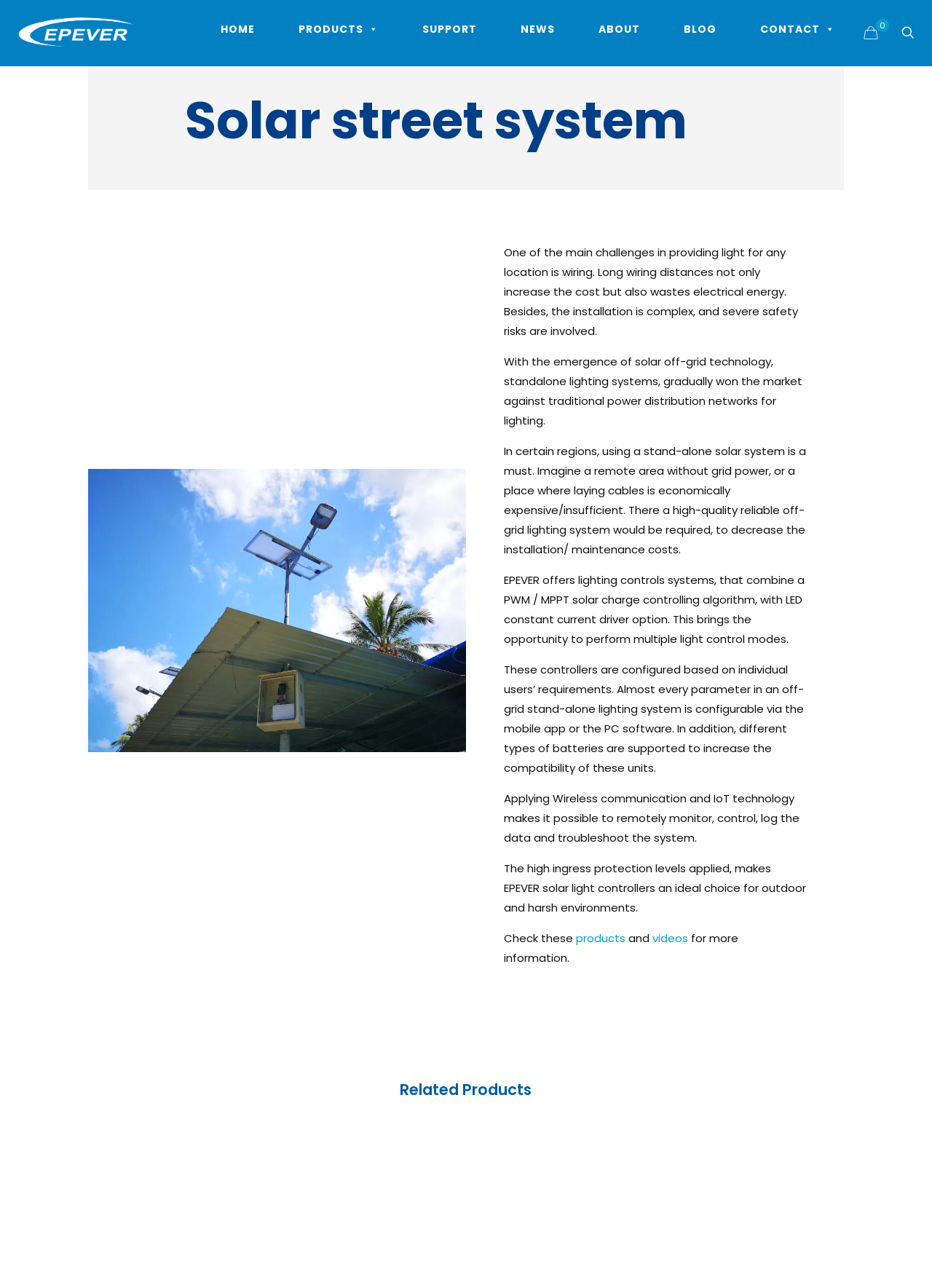How many navigation links are there in the main menu?
Using the image provided, answer with just one word or phrase.

6